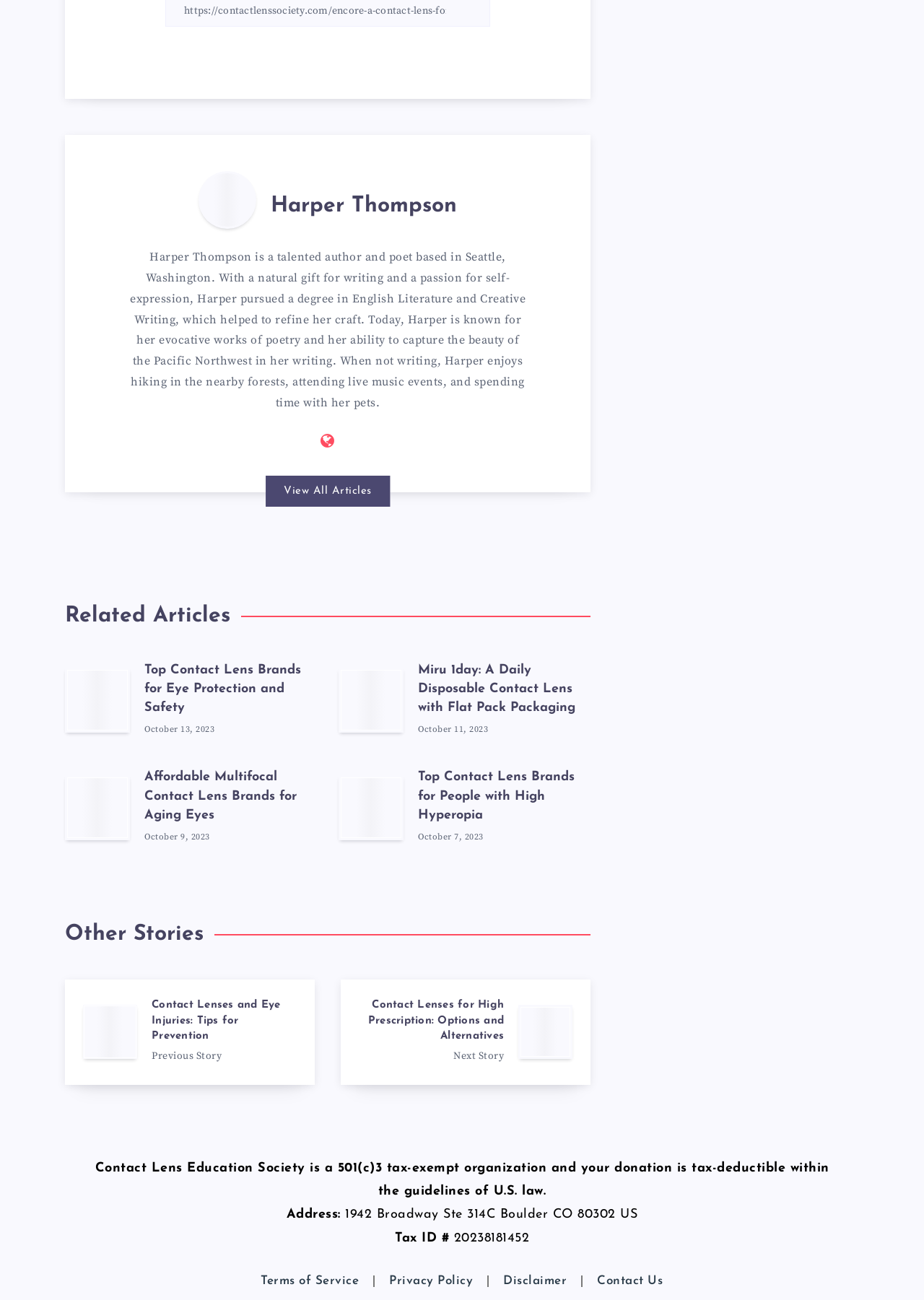Please provide a detailed answer to the question below based on the screenshot: 
What is the topic of the related article?

The answer can be found by looking at the heading element with the text 'Related Articles' and the link elements with the text 'Top Contact Lens Brands for Eye Protection and Safety', 'Miru 1day: A Daily Disposable Contact Lens with Flat Pack Packaging', etc. These headings and links indicate that the topic of the related articles is contact lens brands.